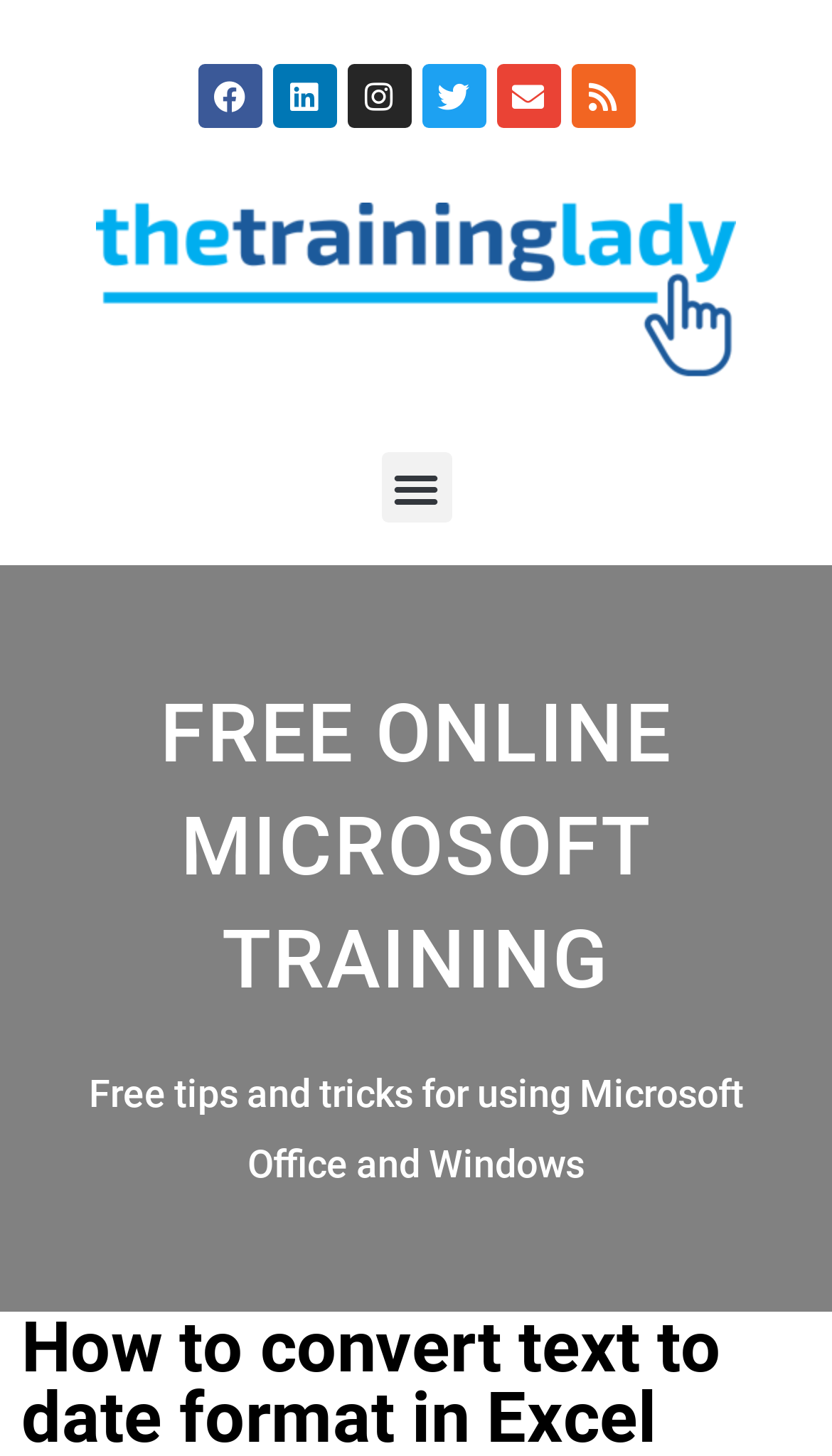Extract the main headline from the webpage and generate its text.

How to convert text to date format in Excel